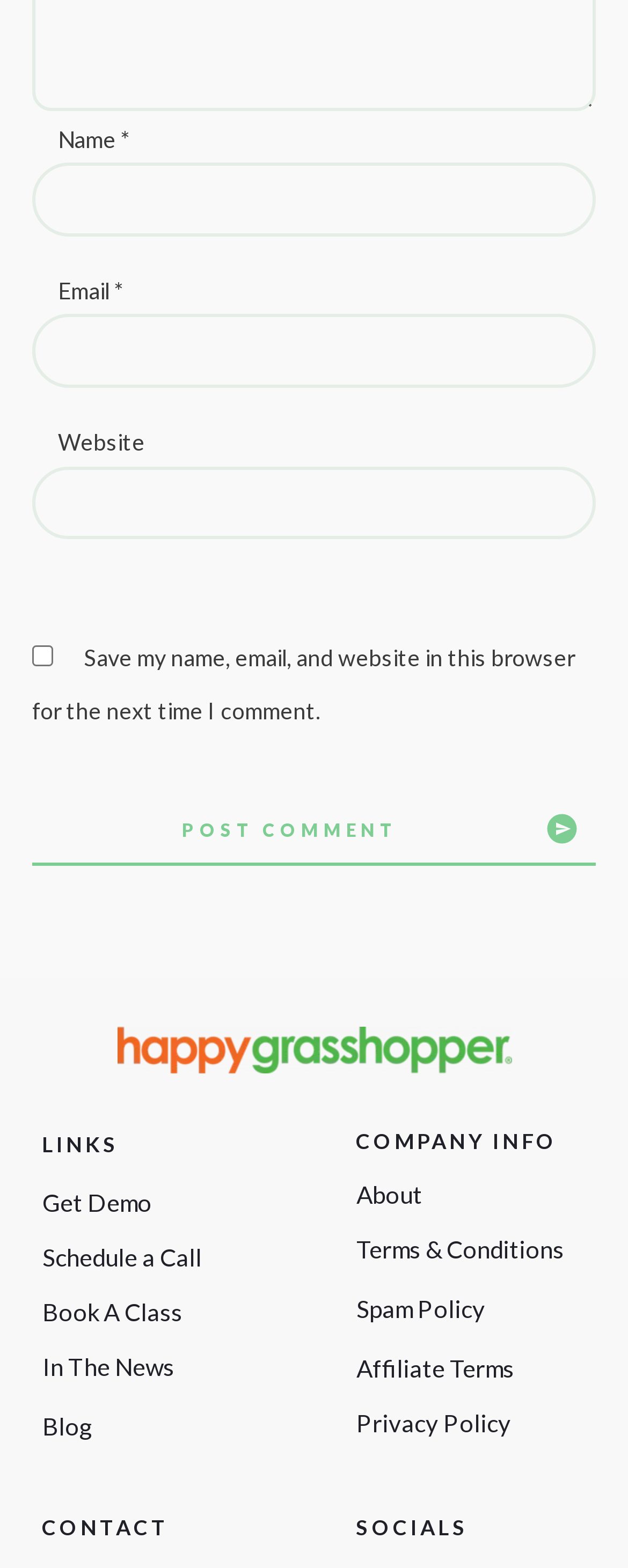Locate and provide the bounding box coordinates for the HTML element that matches this description: "About".

[0.568, 0.753, 0.673, 0.771]